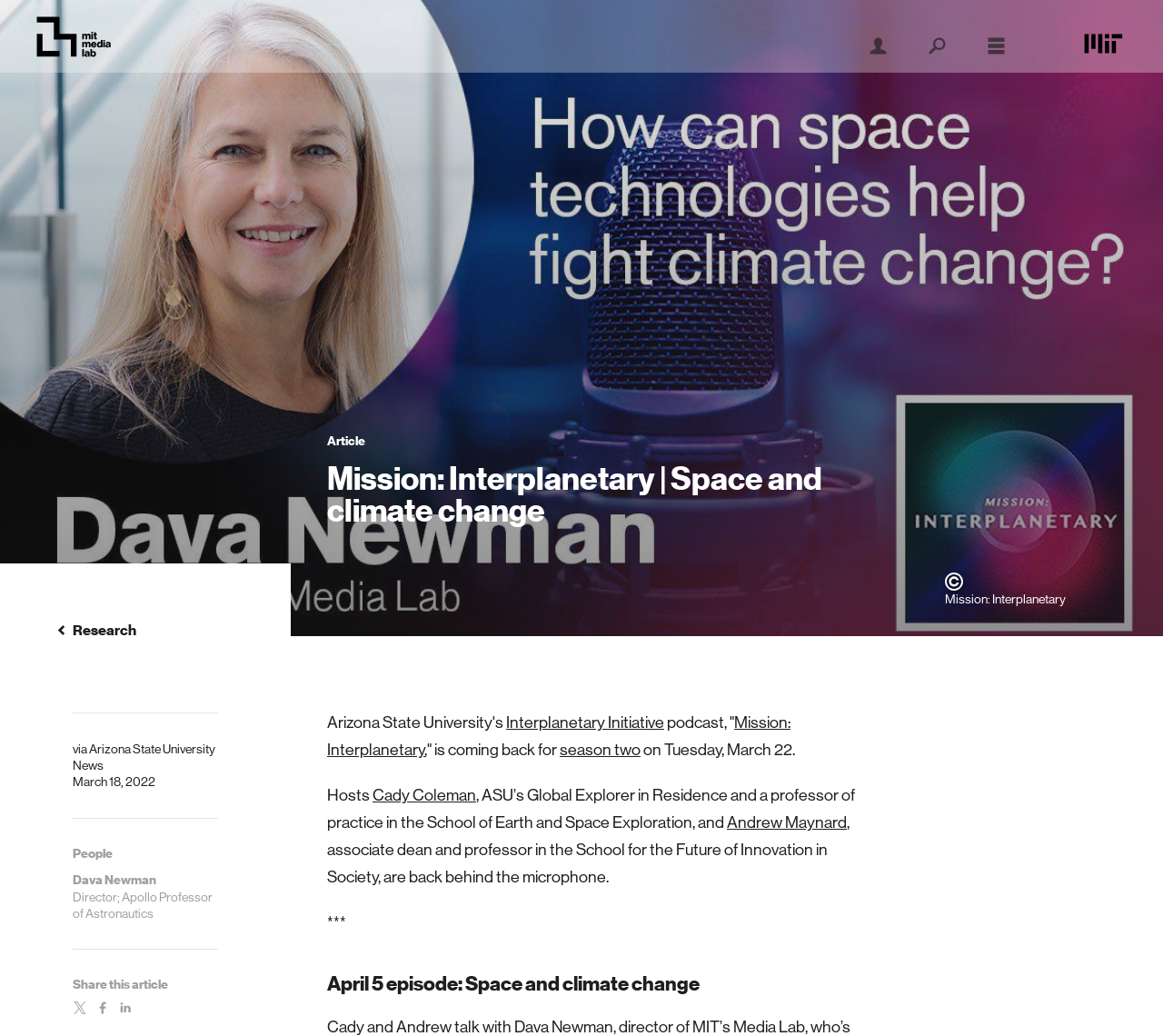Describe the entire webpage, focusing on both content and design.

This webpage is about the podcast "Mission: Interplanetary" from Arizona State University's Interplanetary Initiative, featuring Media Lab director Dava Newman. 

At the top left corner, there is a logo image and a link. On the top right corner, there are three links with corresponding images, labeled as "User", "Search", and "Nav". 

Below the top section, there is a heading that reads "Mission: Interplanetary | Space and climate change". 

On the left side, there is a section with a heading "Article" and a subheading "Research". Below this, there is a link to "Arizona State University News" with a publication date "March 18, 2022". 

Further down, there is a section with a heading "People" that features a link to Dava Newman, who is the Director and Apollo Professor of Astronautics. 

On the right side, there is an image and a link to "Interplanetary Initiative". Below this, there is a paragraph of text that describes the podcast "Mission: Interplanetary" and its upcoming season two. 

The webpage also features a section with a heading "Share this article" that includes three links with corresponding images. 

At the bottom, there is a section with a heading "April 5 episode: Space and climate change".